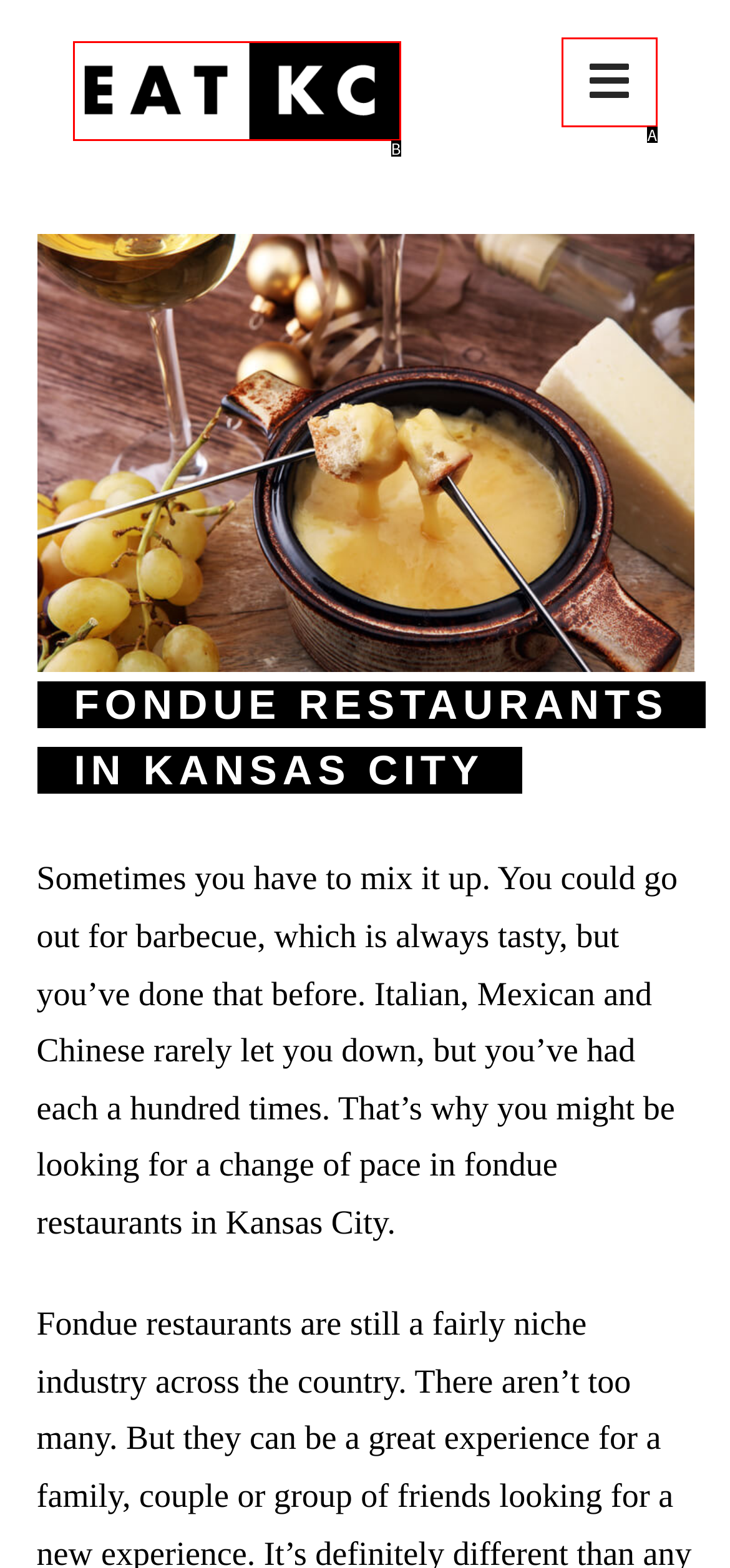Identify the letter of the UI element that fits the description: parent_node: Navigation
Respond with the letter of the option directly.

B